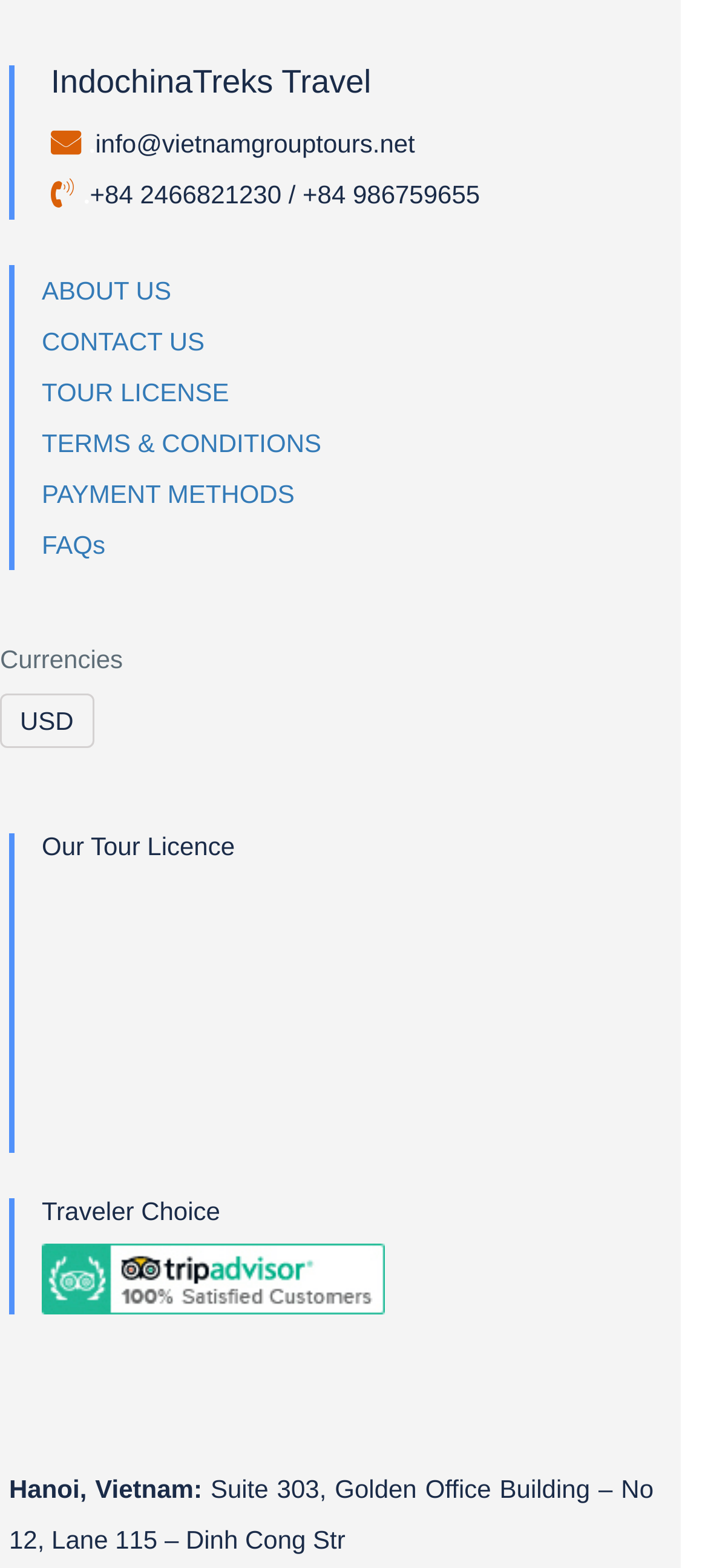Please locate the bounding box coordinates of the region I need to click to follow this instruction: "Select a currency".

[0.0, 0.443, 0.133, 0.477]